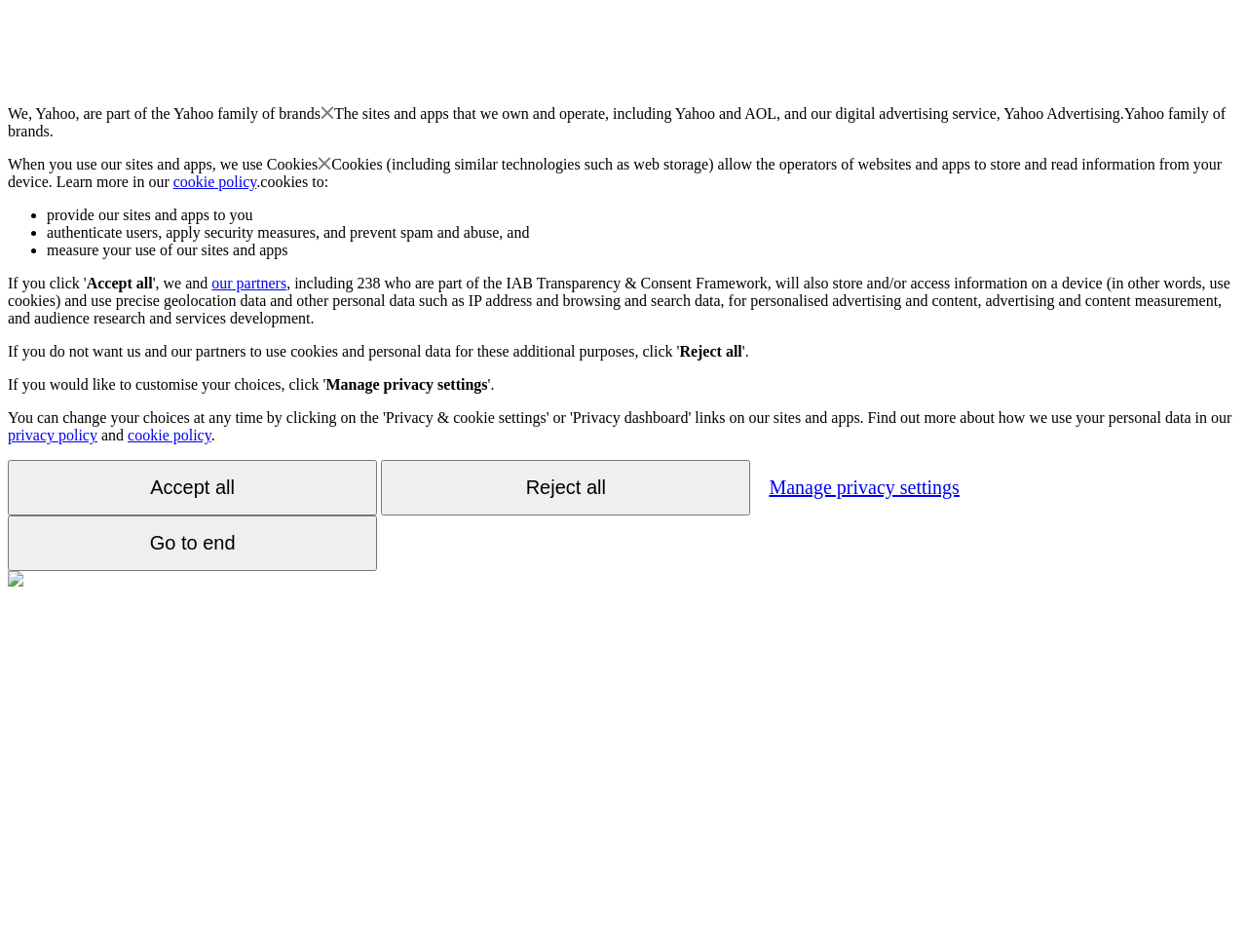Summarize the contents and layout of the webpage in detail.

The webpage appears to be a privacy policy or consent page for Yahoo. At the top, there is a brief introduction stating that Yahoo is part of the Yahoo family of brands. Below this, there is a section explaining how Yahoo uses cookies and other technologies to store and read information from devices. This section is divided into three bullet points, which describe how cookies are used to provide Yahoo's sites and apps, authenticate users, and measure their use.

To the right of this section, there are three buttons: "Accept all", "Reject all", and "Manage privacy settings". These buttons are positioned near the middle of the page. Above these buttons, there is a paragraph of text explaining how Yahoo's partners, including those part of the IAB Transparency & Consent Framework, will also store and access information on devices for personalized advertising and content.

At the bottom of the page, there are three links: "privacy policy", "cookie policy", and "Go to end". There is also a small image located at the bottom left corner of the page. Overall, the page is focused on explaining Yahoo's use of cookies and other technologies, and providing users with options to manage their privacy settings.